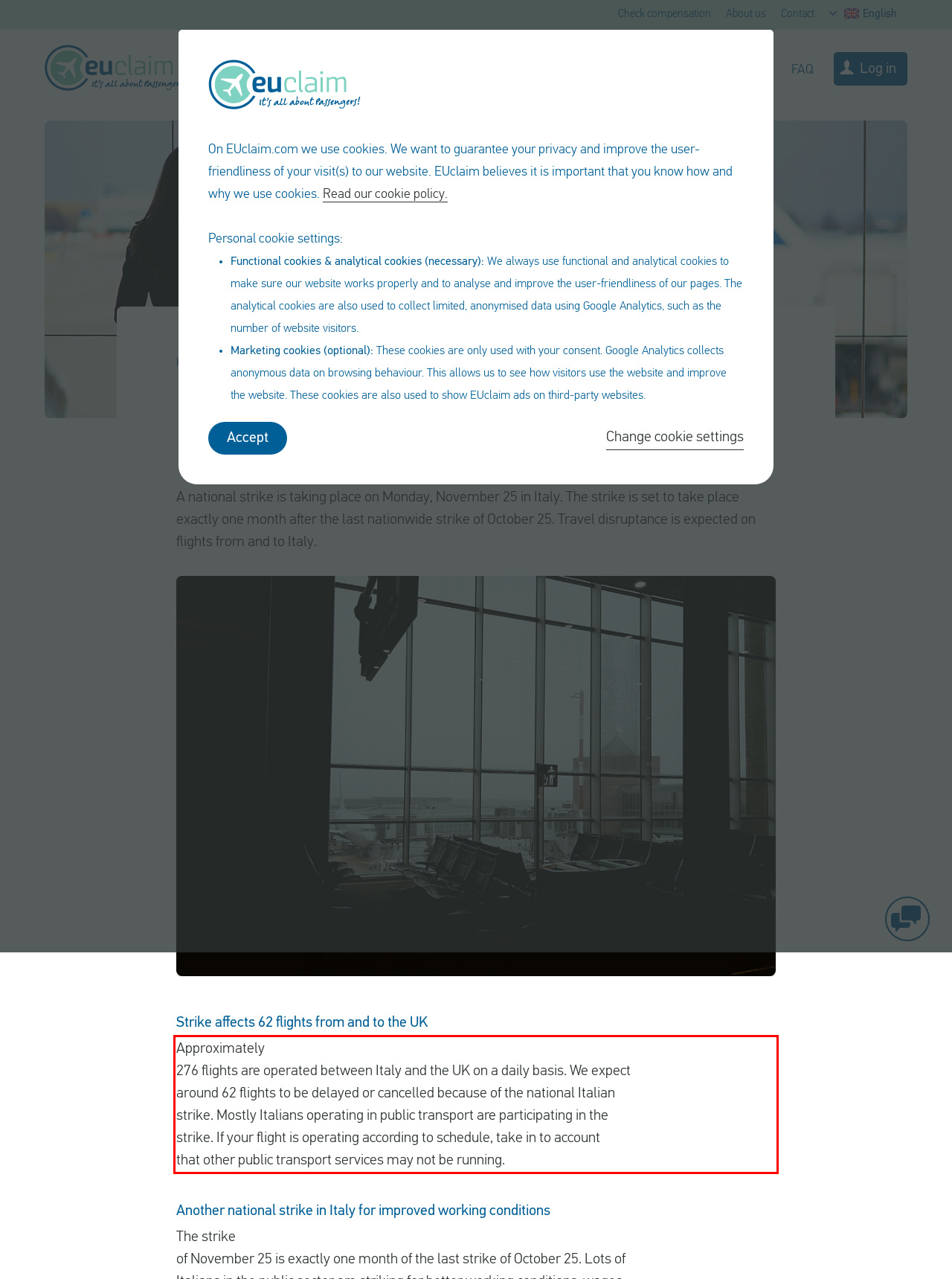You are provided with a webpage screenshot that includes a red rectangle bounding box. Extract the text content from within the bounding box using OCR.

Approximately 276 flights are operated between Italy and the UK on a daily basis. We expect around 62 flights to be delayed or cancelled because of the national Italian strike. Mostly Italians operating in public transport are participating in the strike. If your flight is operating according to schedule, take in to account that other public transport services may not be running.